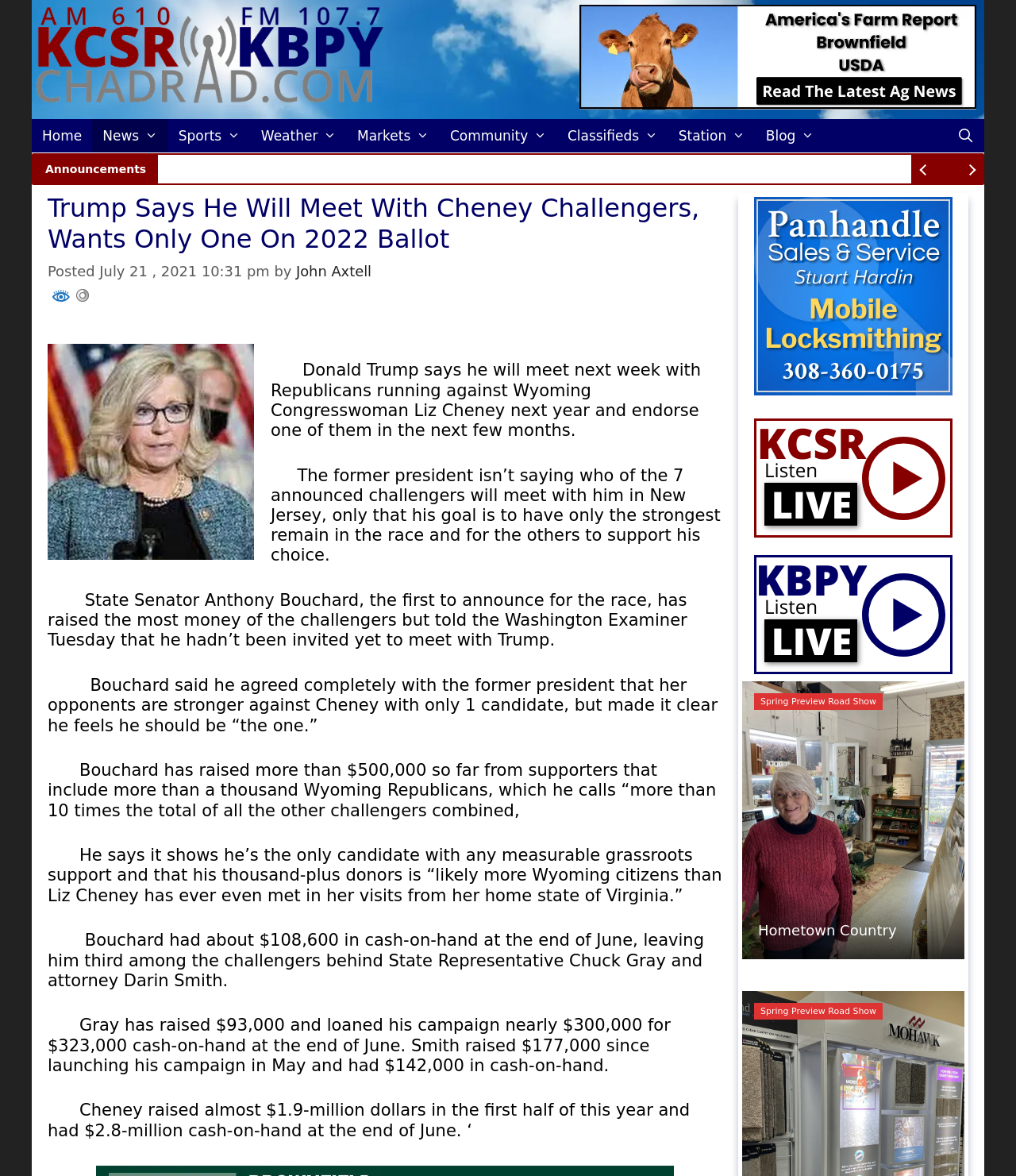Give a one-word or short phrase answer to the question: 
What is the name of the radio station mentioned in the article?

KCSR